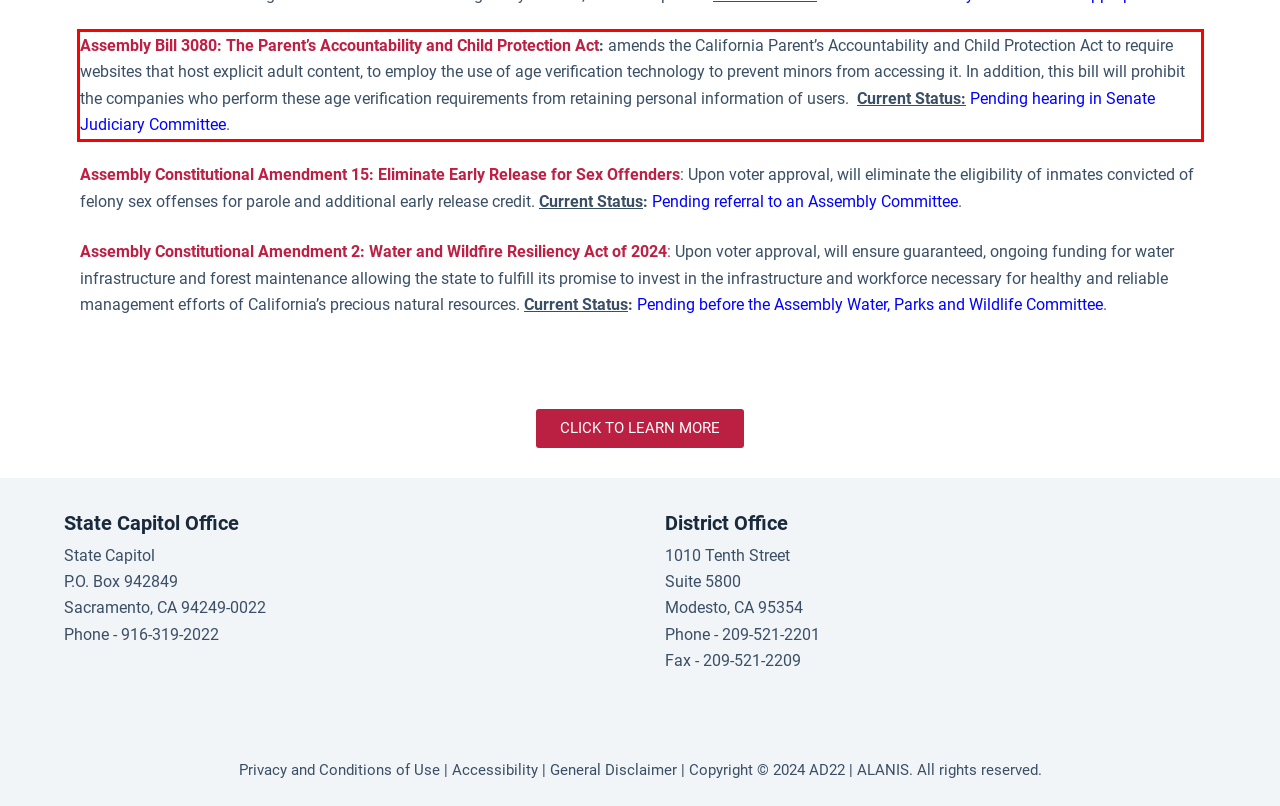The screenshot provided shows a webpage with a red bounding box. Apply OCR to the text within this red bounding box and provide the extracted content.

Assembly Bill 3080: The Parent’s Accountability and Child Protection Act: amends the California Parent’s Accountability and Child Protection Act to require websites that host explicit adult content, to employ the use of age verification technology to prevent minors from accessing it. In addition, this bill will prohibit the companies who perform these age verification requirements from retaining personal information of users. Current Status: Pending hearing in Senate Judiciary Committee.